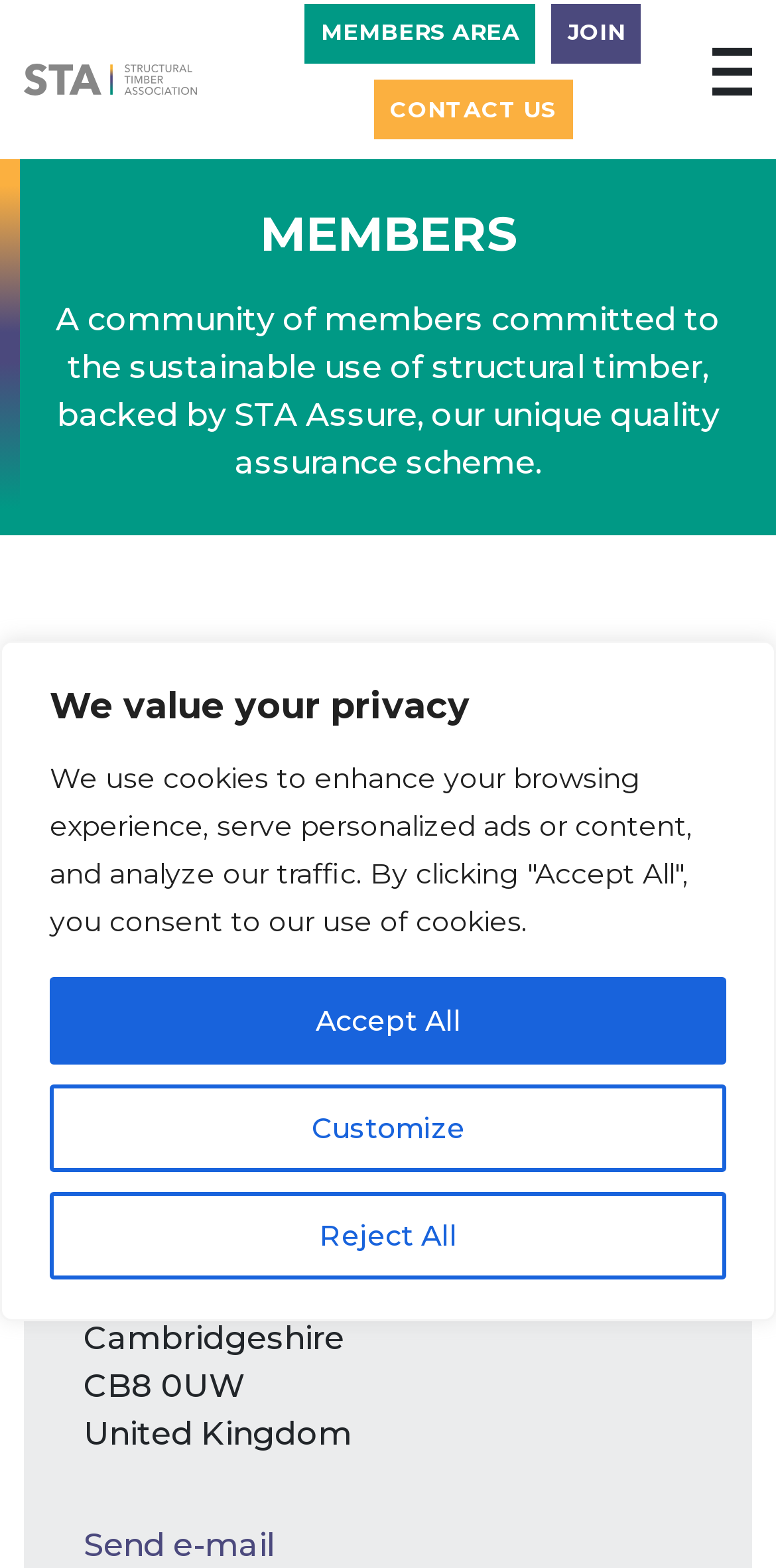Can you look at the image and give a comprehensive answer to the question:
What type of products does Net Zero Buildings Ltd offer?

The product type can be found in the 'Products' section, which lists 'Timber Frame' as one of the products offered by Net Zero Buildings Ltd.